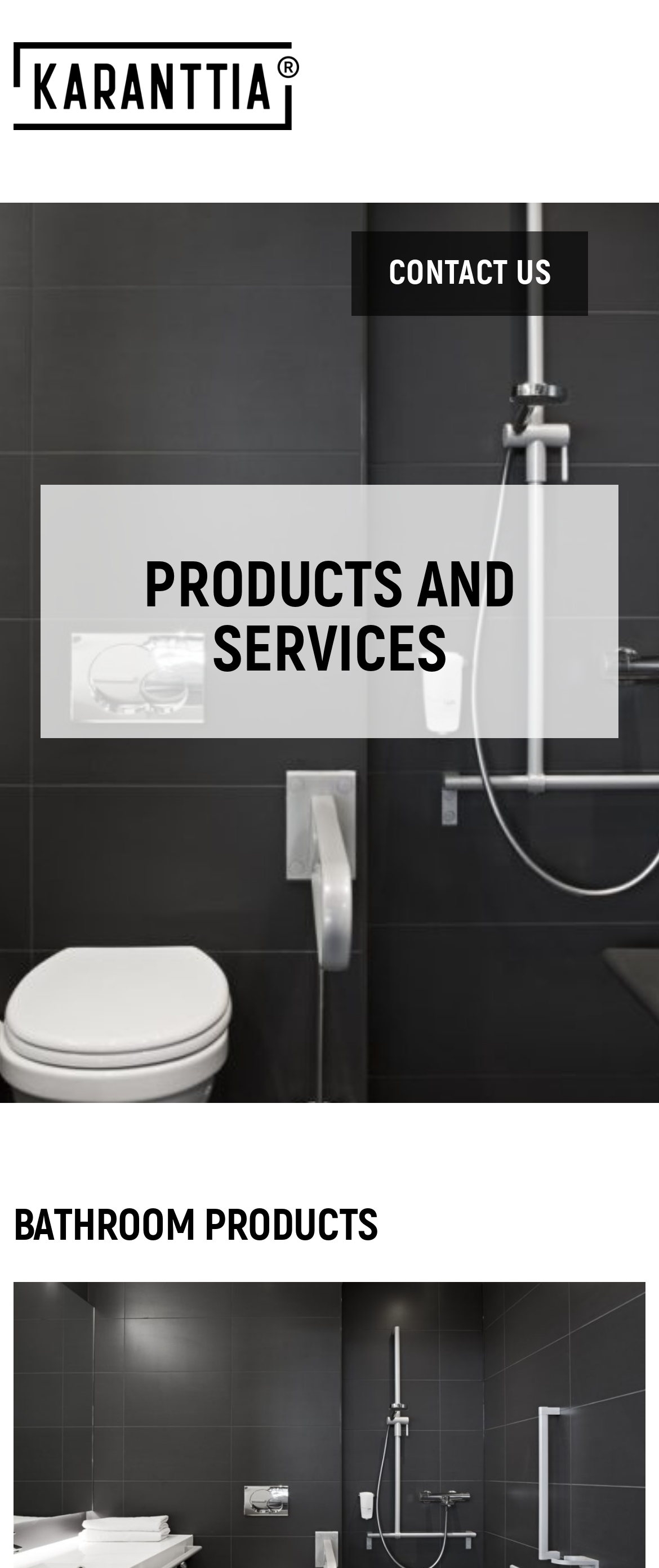Find the bounding box coordinates for the HTML element specified by: "BATHROOM PRODUCTS".

[0.02, 0.765, 0.574, 0.799]